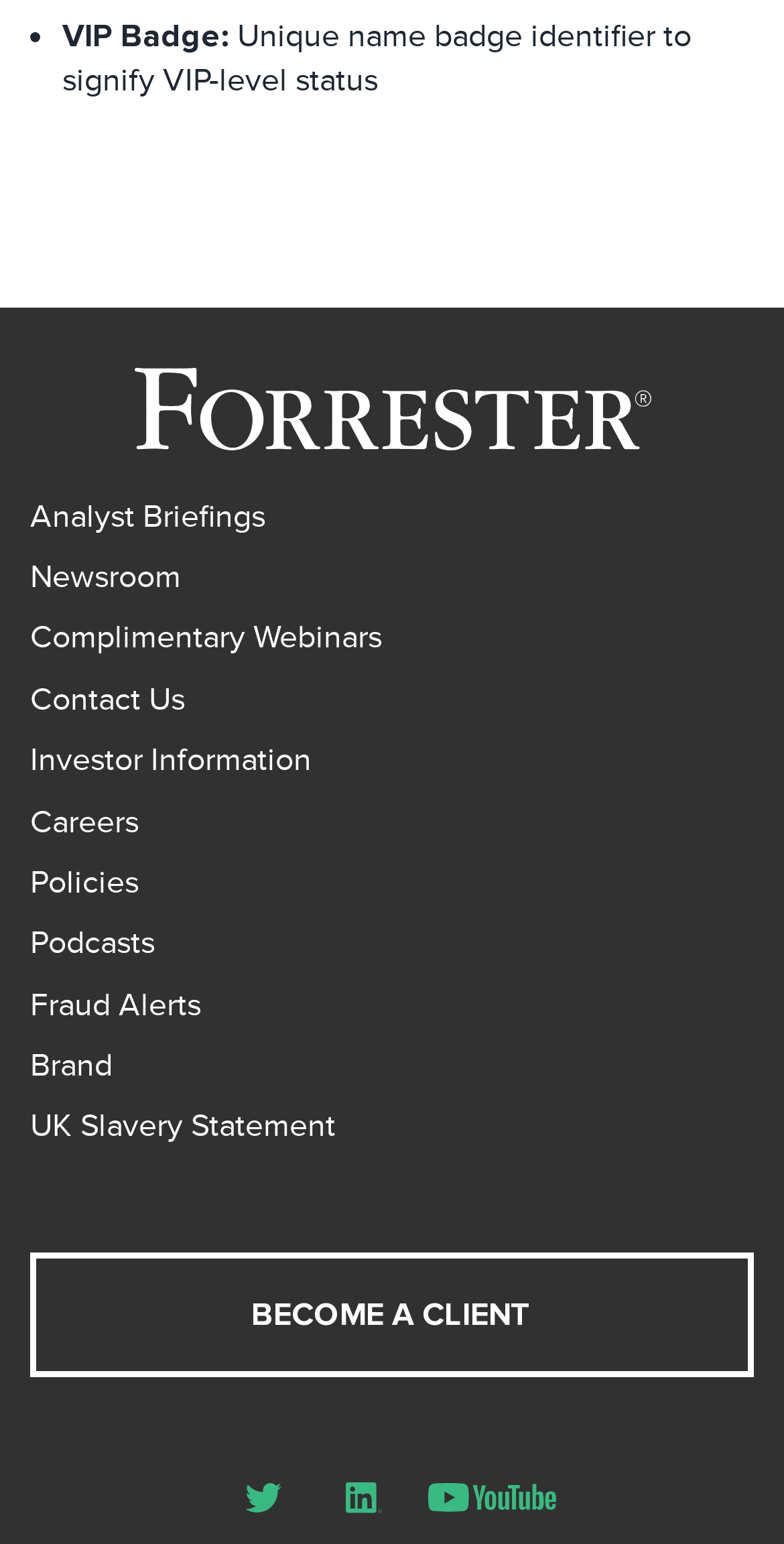Please find the bounding box coordinates (top-left x, top-left y, bottom-right x, bottom-right y) in the screenshot for the UI element described as follows: Newsroom

[0.038, 0.362, 0.231, 0.387]